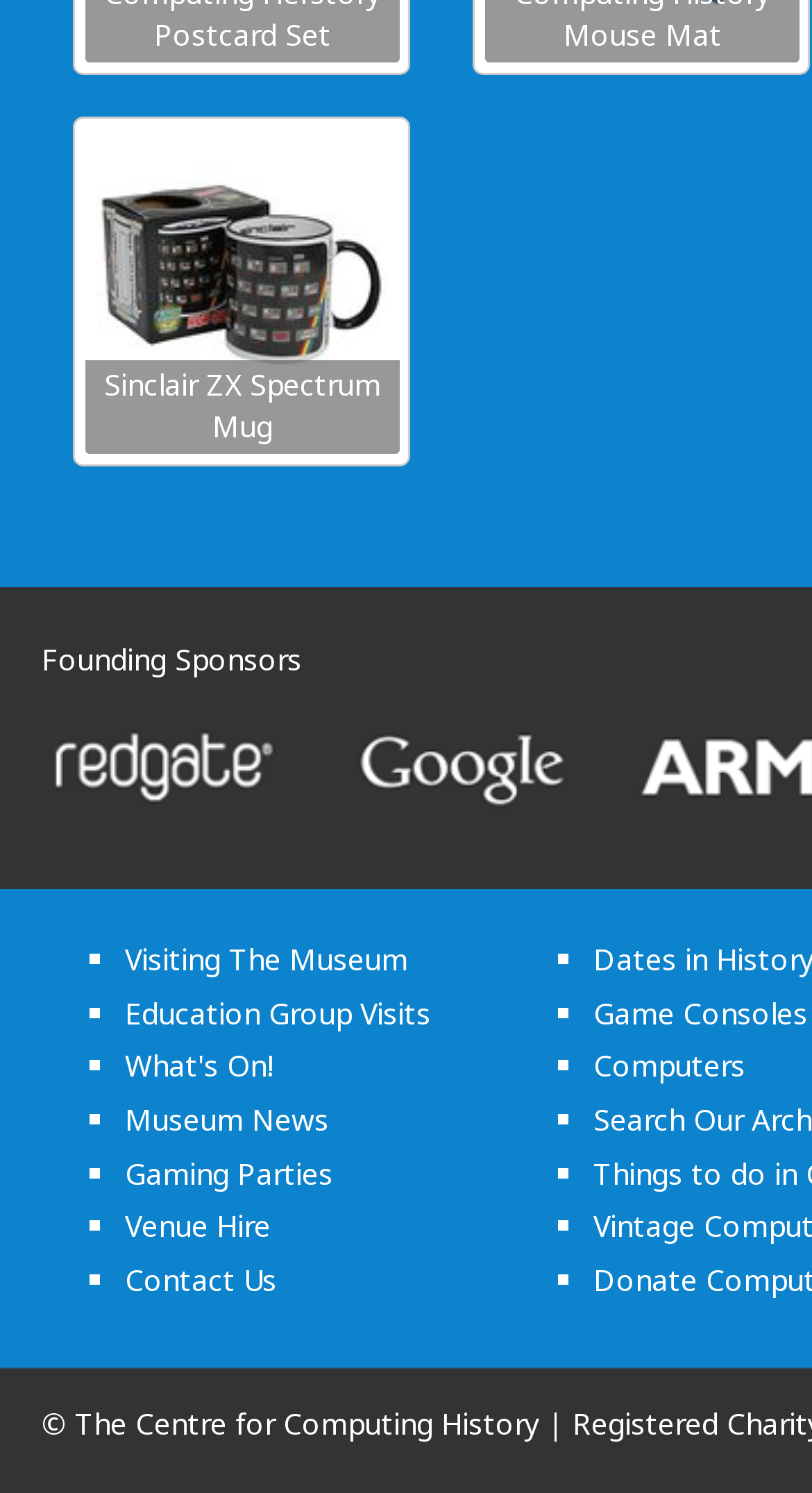Could you find the bounding box coordinates of the clickable area to complete this instruction: "Explore Game Consoles"?

[0.731, 0.665, 0.995, 0.692]